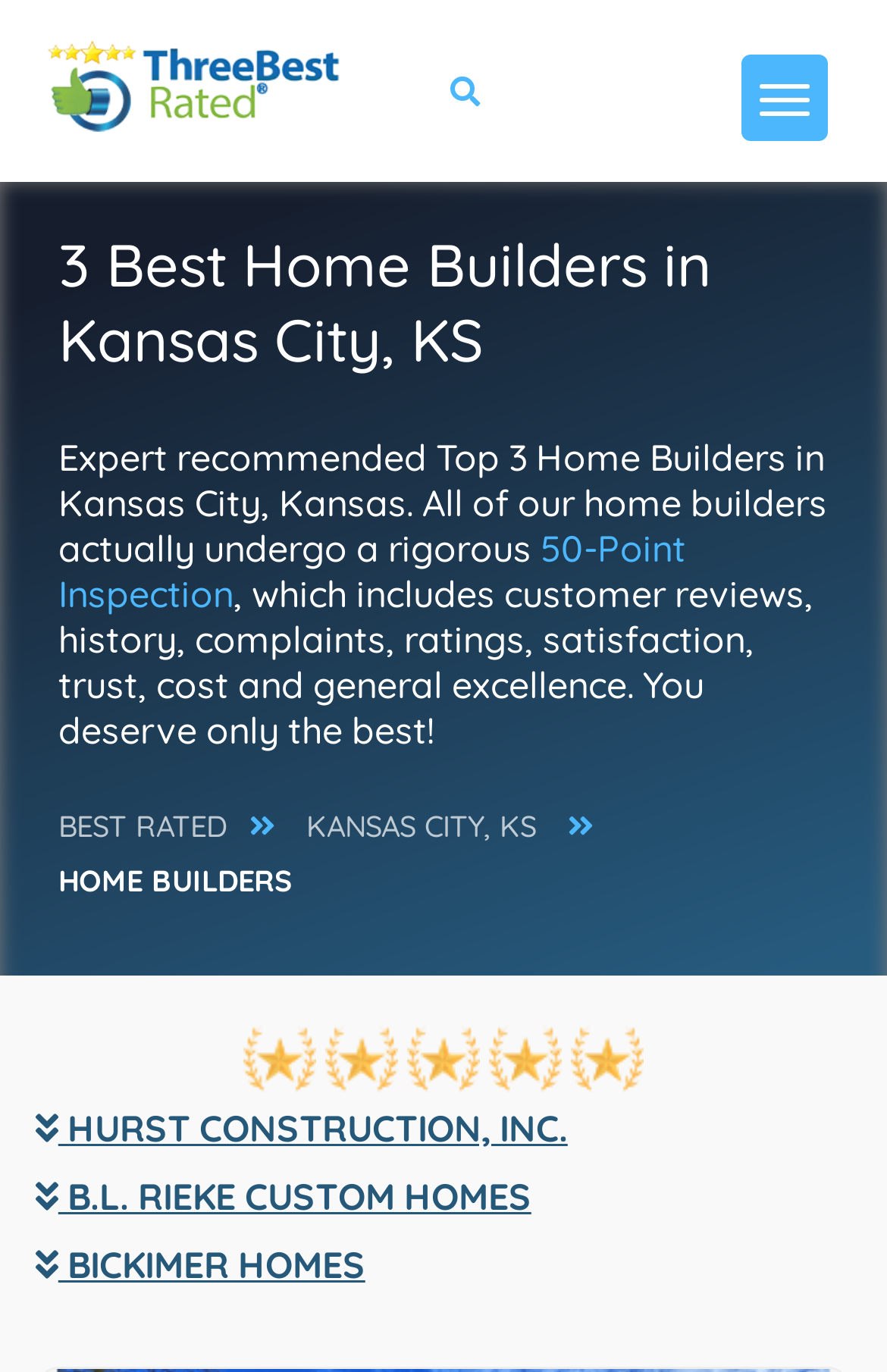Examine the screenshot and answer the question in as much detail as possible: What is the text above the home builder names?

I looked at the text above the home builder names and found that it is 'HOME BUILDERS'.